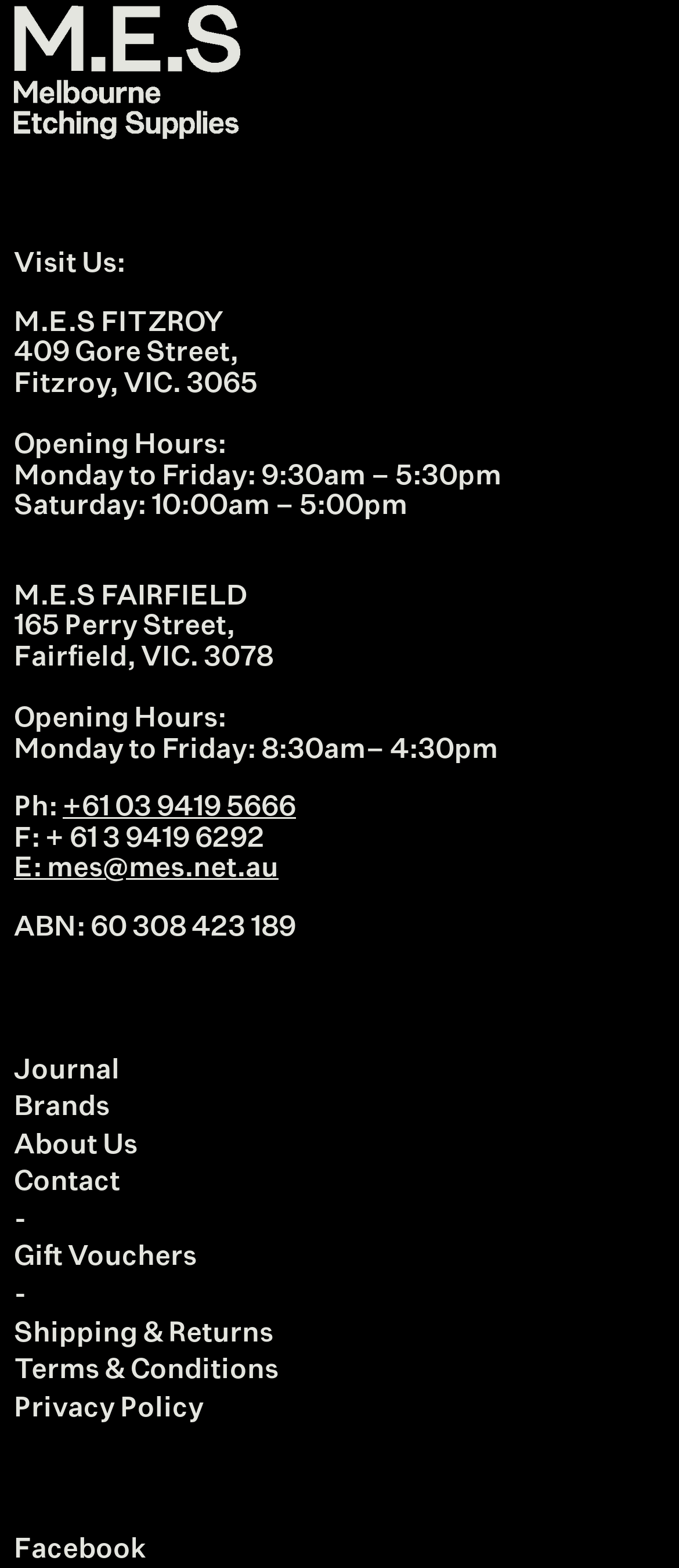Predict the bounding box of the UI element based on the description: "+61 03 9419 5666". The coordinates should be four float numbers between 0 and 1, formatted as [left, top, right, bottom].

[0.092, 0.507, 0.436, 0.525]